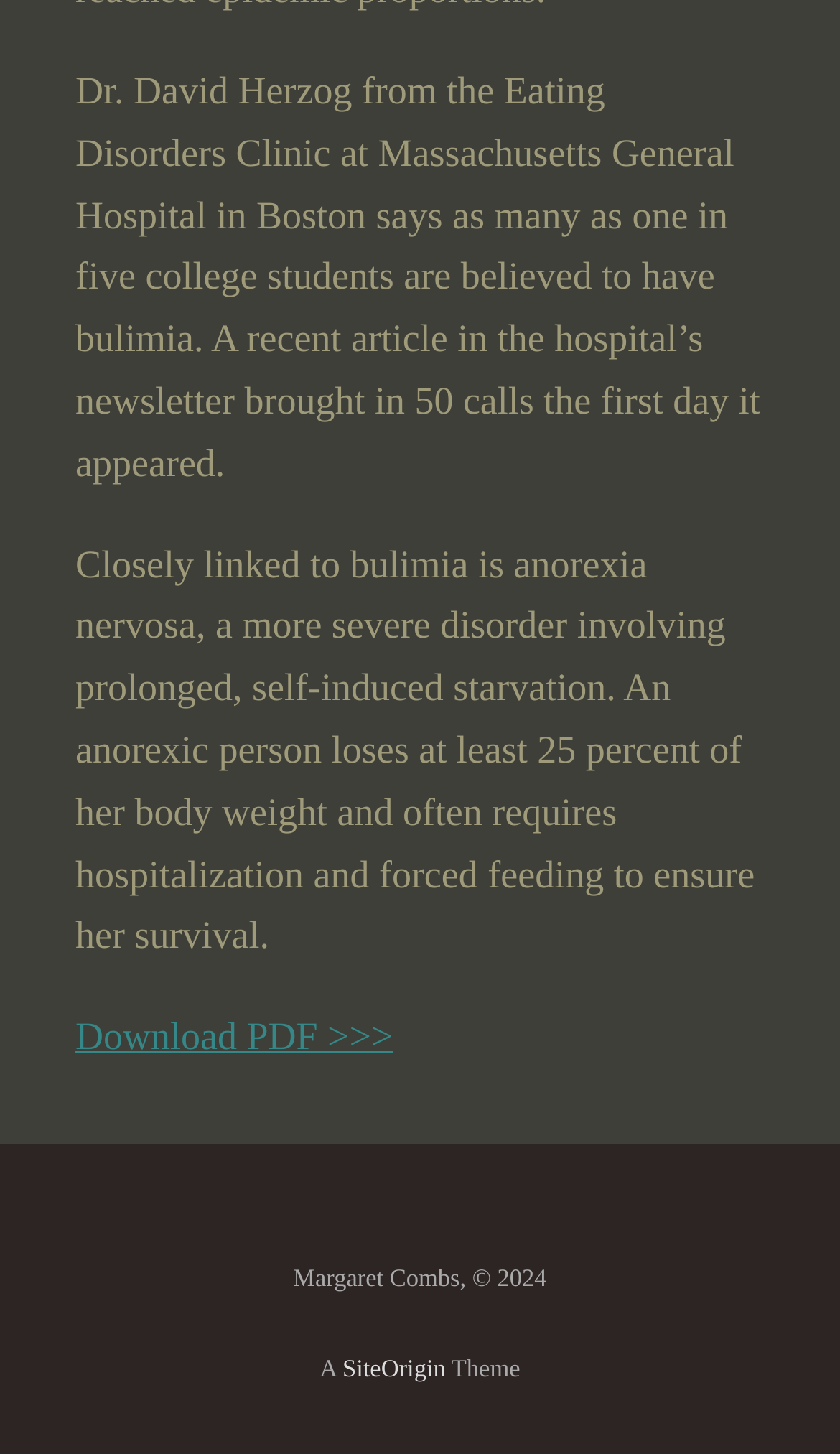How many calls did the hospital receive after the article was published? Based on the screenshot, please respond with a single word or phrase.

50 calls